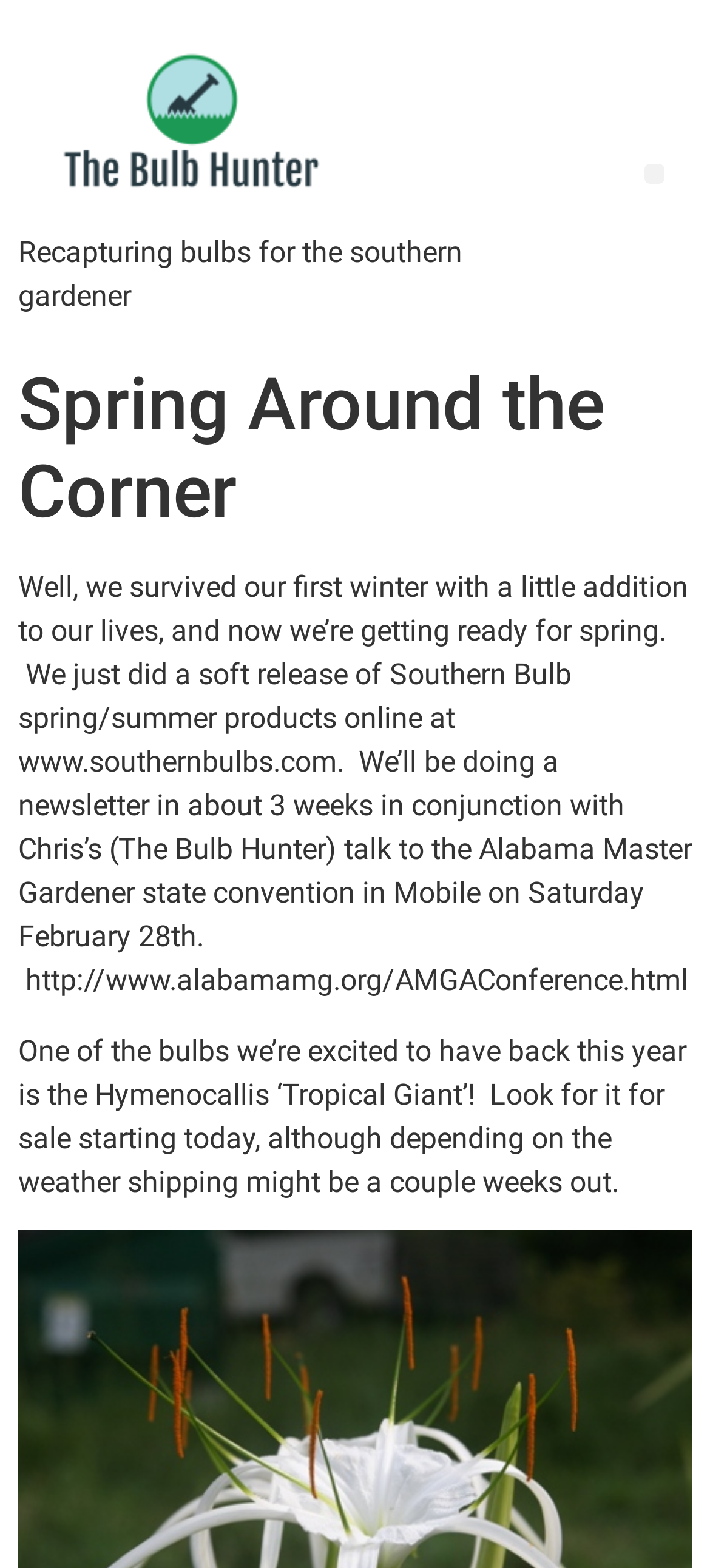Using the details in the image, give a detailed response to the question below:
What is the topic of the website?

I inferred the topic by reading the static text 'Recapturing bulbs for the southern gardener' which suggests that the website is about bulbs specifically for southern gardeners.